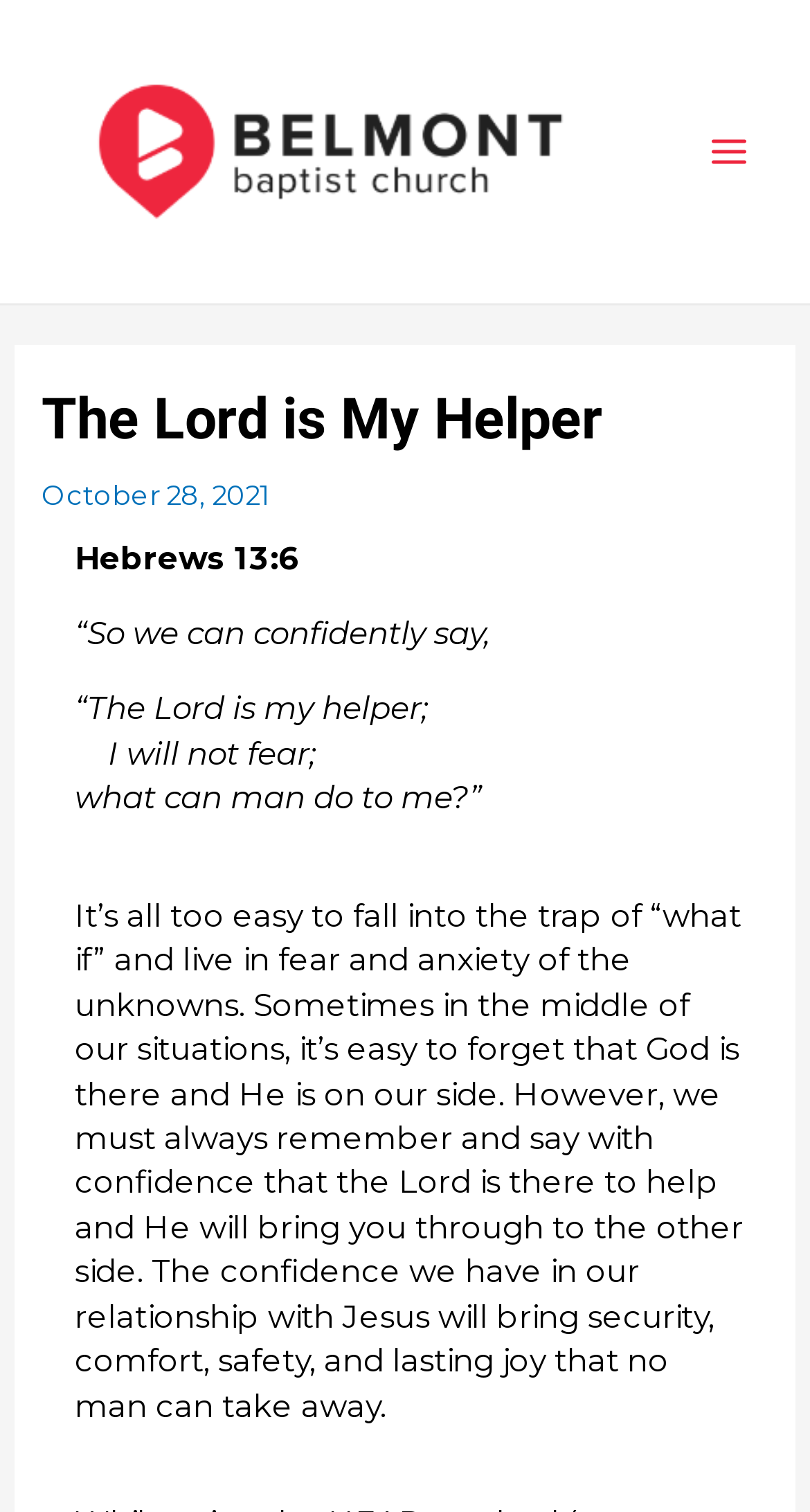Give a concise answer using one word or a phrase to the following question:
What is the main topic of the article?

Faith and fear